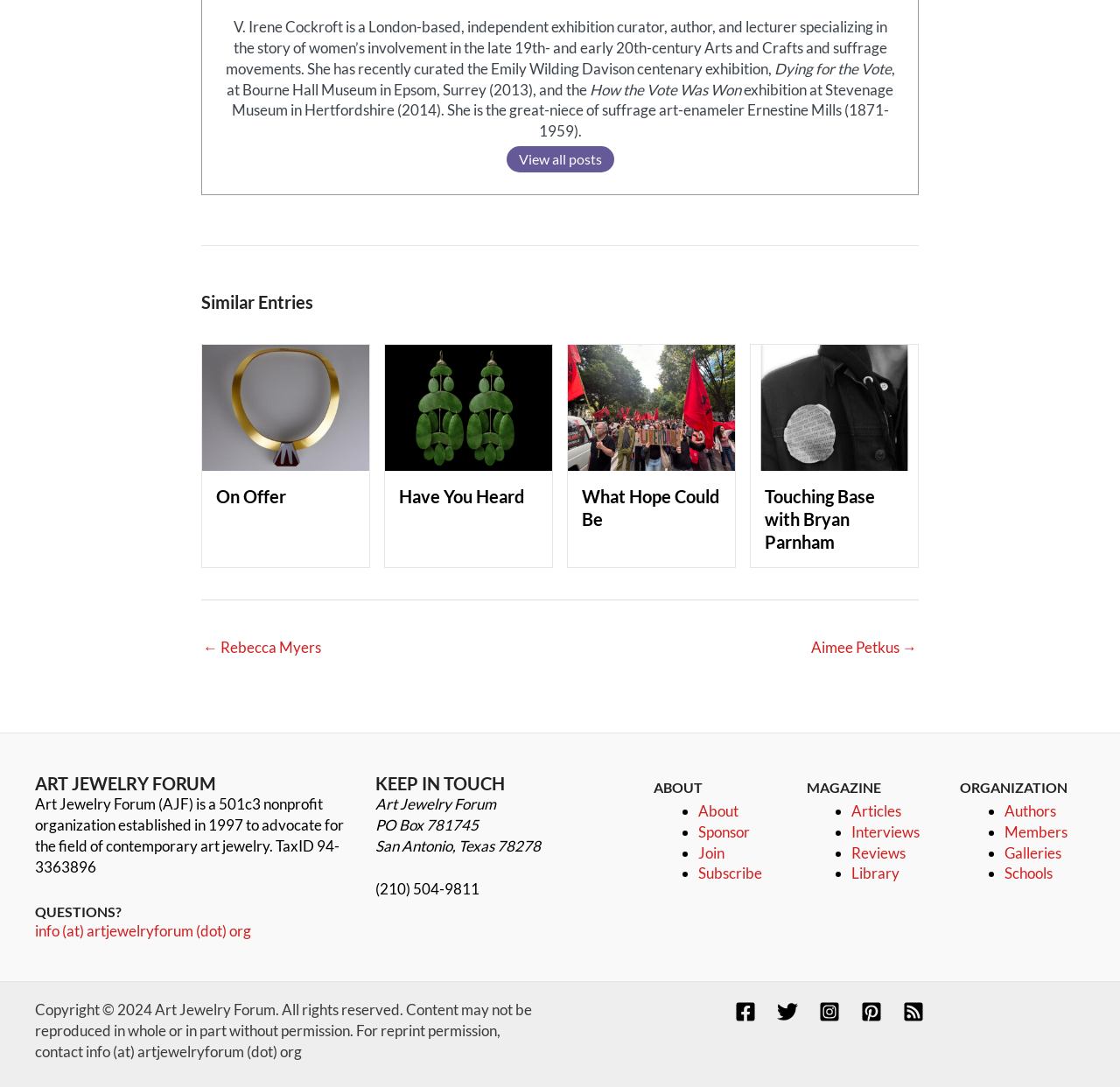How many social media platforms are linked in the footer section of the webpage?
Provide a thorough and detailed answer to the question.

The answer can be found in the footer section of the webpage, where there are links to Facebook, Twitter, Instagram, Pinterest, and RSS, which are five social media platforms.